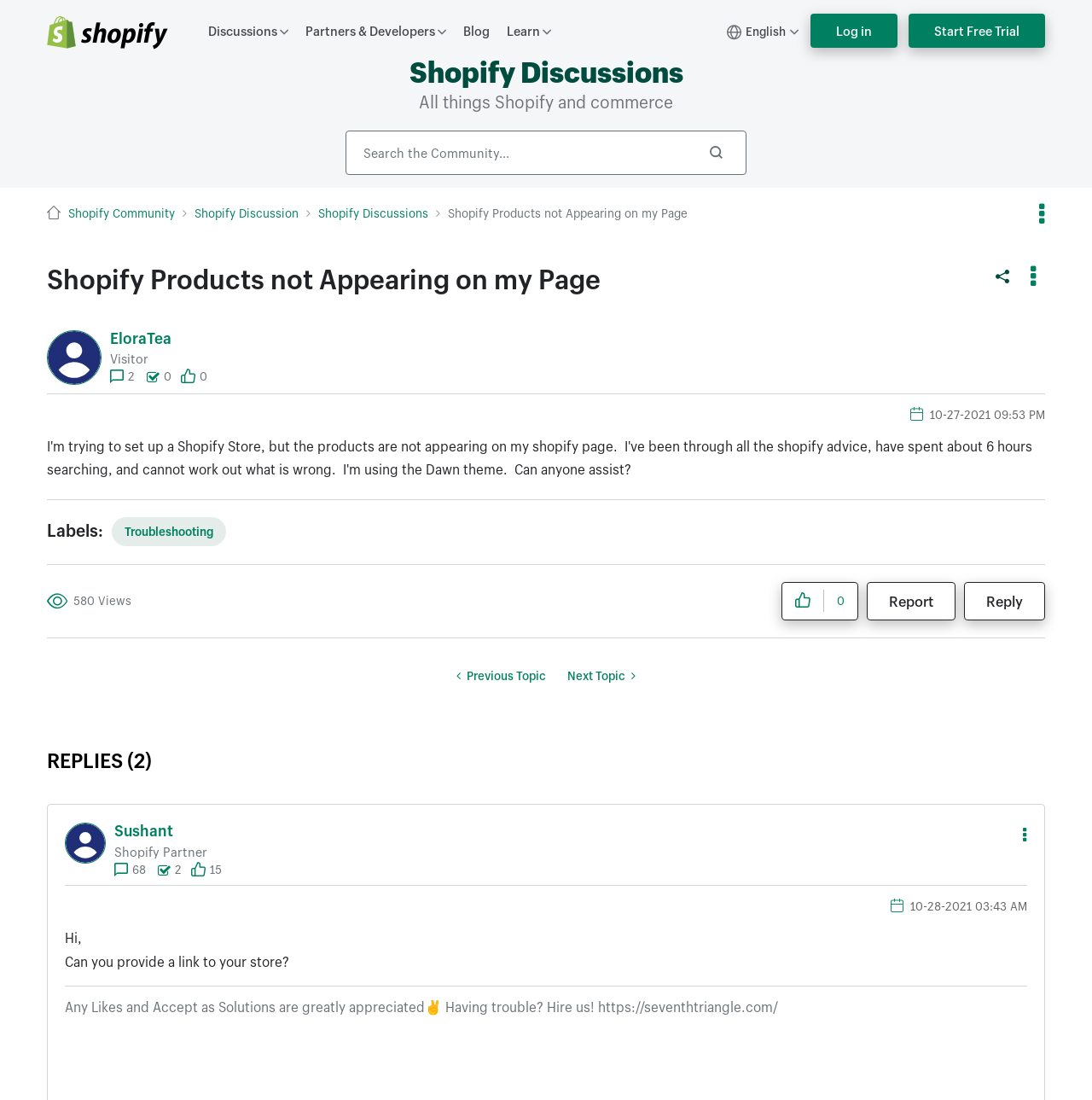Answer the question below with a single word or a brief phrase: 
How many replies are there to the post?

2